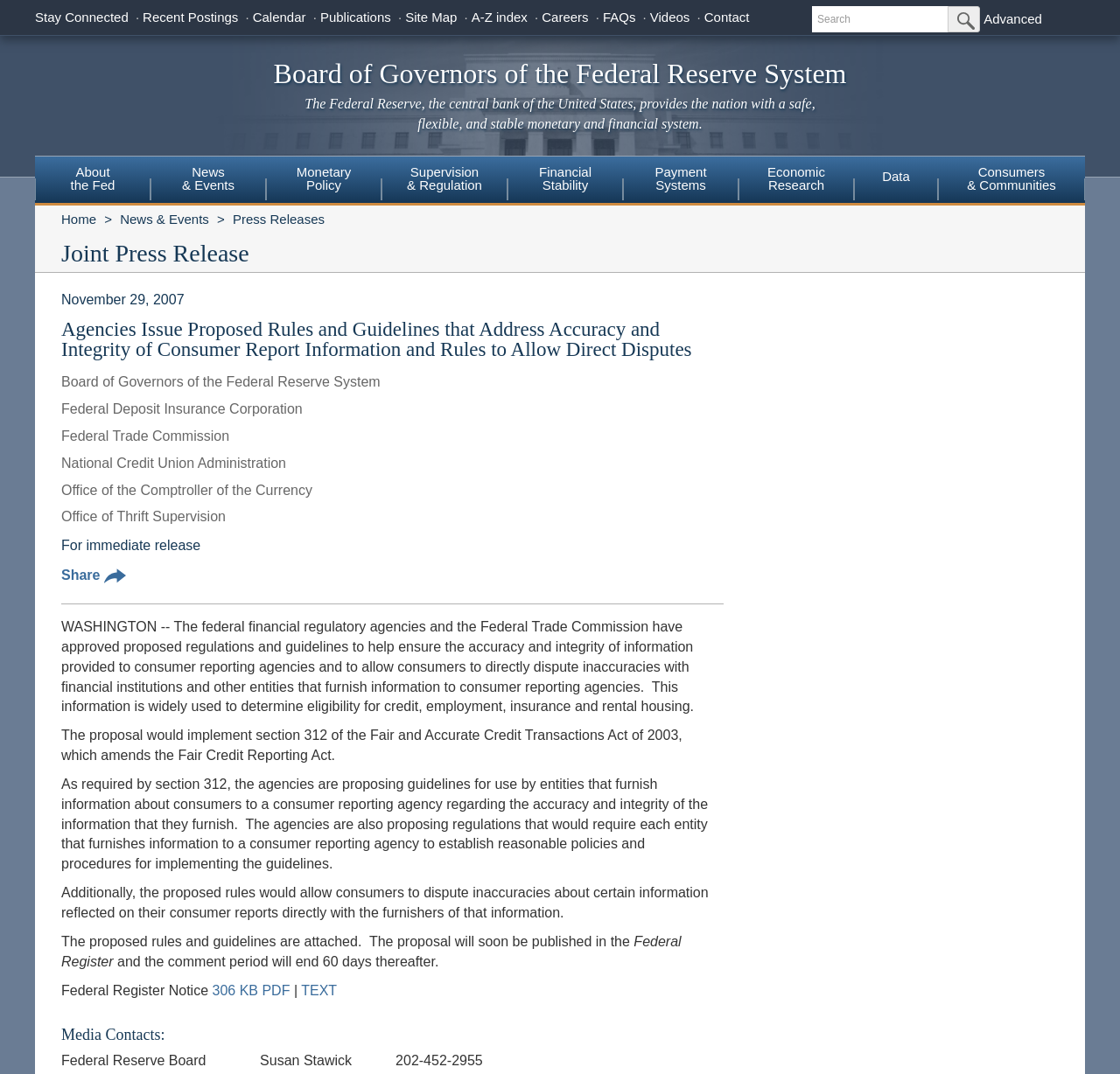What is the name of the act that the proposal implements?
Could you please answer the question thoroughly and with as much detail as possible?

I inferred this answer by reading the text 'The proposal would implement section 312 of the Fair and Accurate Credit Transactions Act of 2003, which amends the Fair Credit Reporting Act.' which suggests that the proposal implements the Fair and Accurate Credit Transactions Act of 2003.